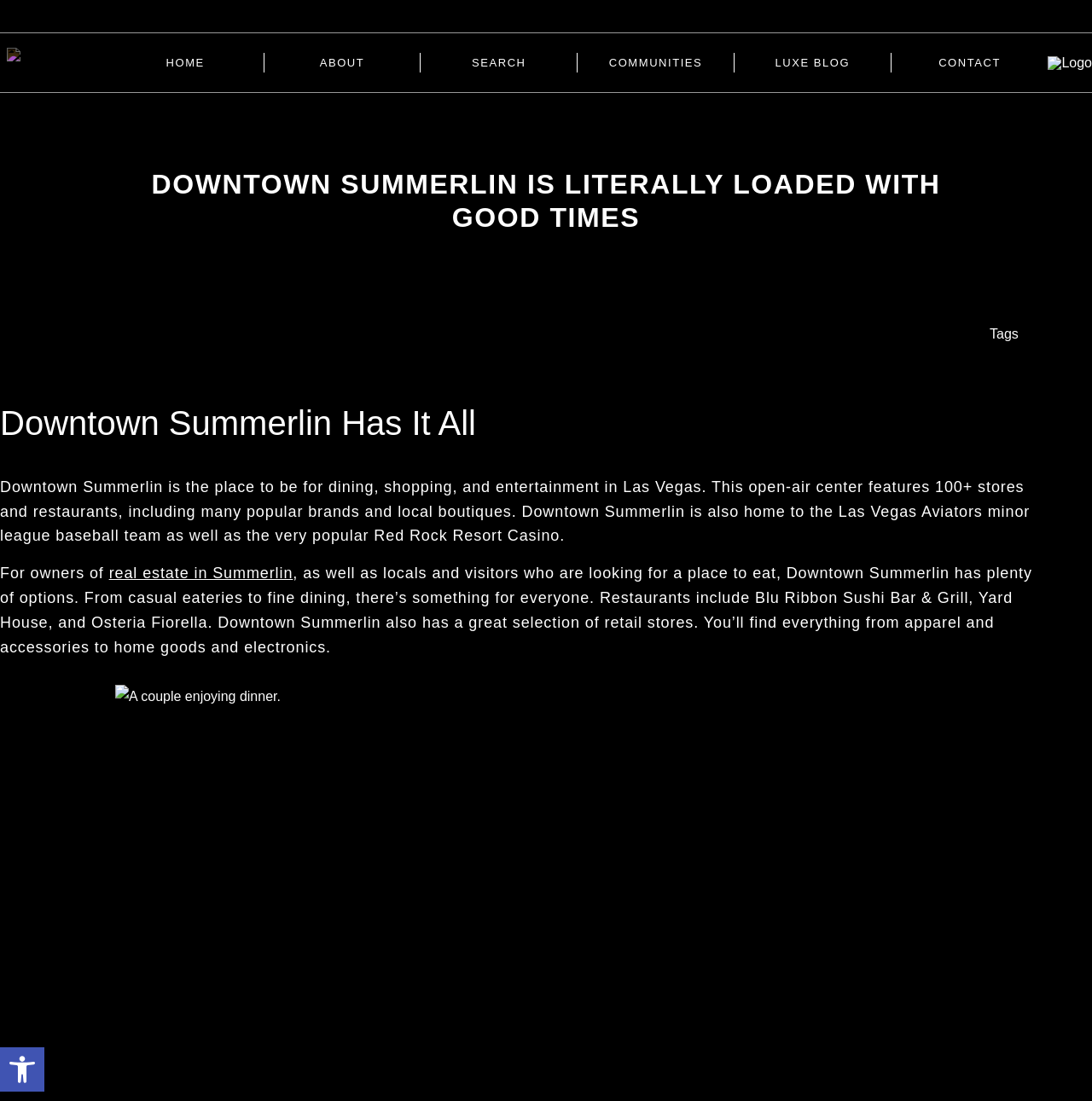How many stores are there in Downtown Summerlin? Analyze the screenshot and reply with just one word or a short phrase.

100+